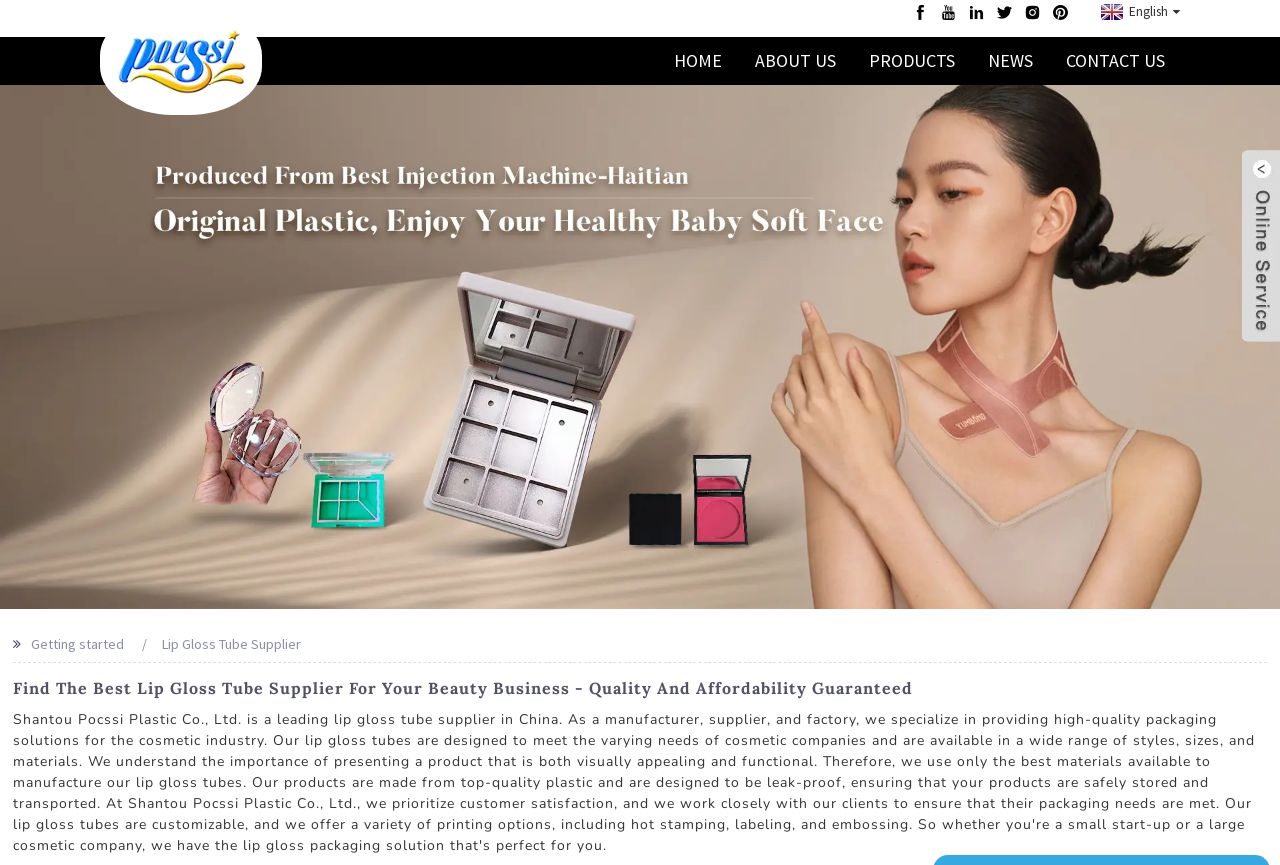Locate the bounding box of the UI element with the following description: "Getting started".

[0.024, 0.734, 0.097, 0.755]